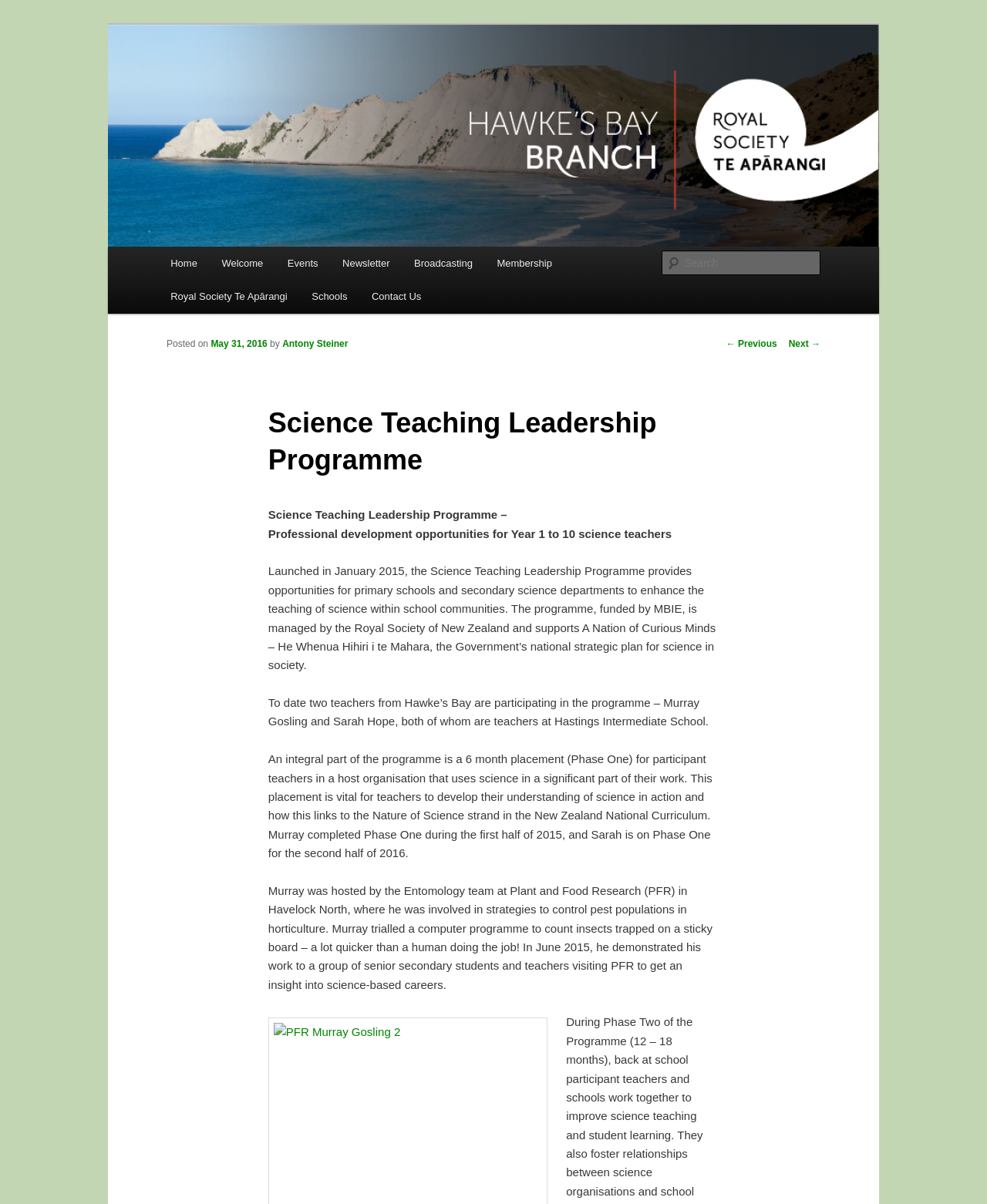Who are the two teachers from Hawke's Bay participating in the programme?
Provide a thorough and detailed answer to the question.

I found the answer by reading the paragraph of text at [0.272, 0.578, 0.718, 0.605] which mentions that 'To date two teachers from Hawke’s Bay are participating in the programme – Murray Gosling and Sarah Hope, both of whom are teachers at Hastings Intermediate School.'